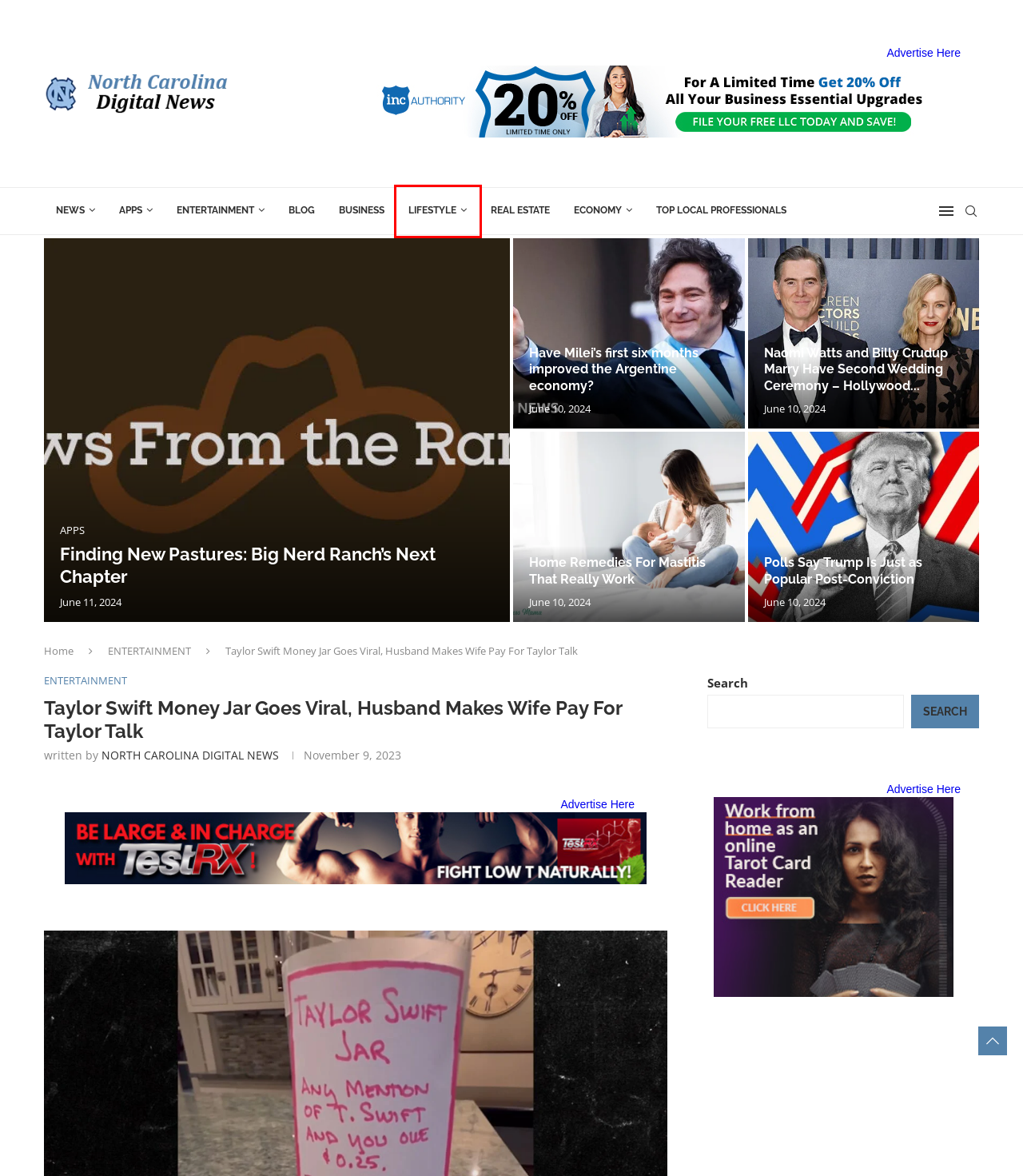Given a webpage screenshot with a red bounding box around a UI element, choose the webpage description that best matches the new webpage after clicking the element within the bounding box. Here are the candidates:
A. Top Local Proffesionals – North Carolina Digital News
B. Blog – North Carolina Digital News
C. Have Milei’s first six months improved the Argentine economy? – North Carolina Digital News
D. Finding New Pastures: Big Nerd Ranch’s Next Chapter – North Carolina Digital News
E. ECONOMY – North Carolina Digital News
F. BUSINESS – North Carolina Digital News
G. REAL ESTATE – North Carolina Digital News
H. LIFESTYLE – North Carolina Digital News

H